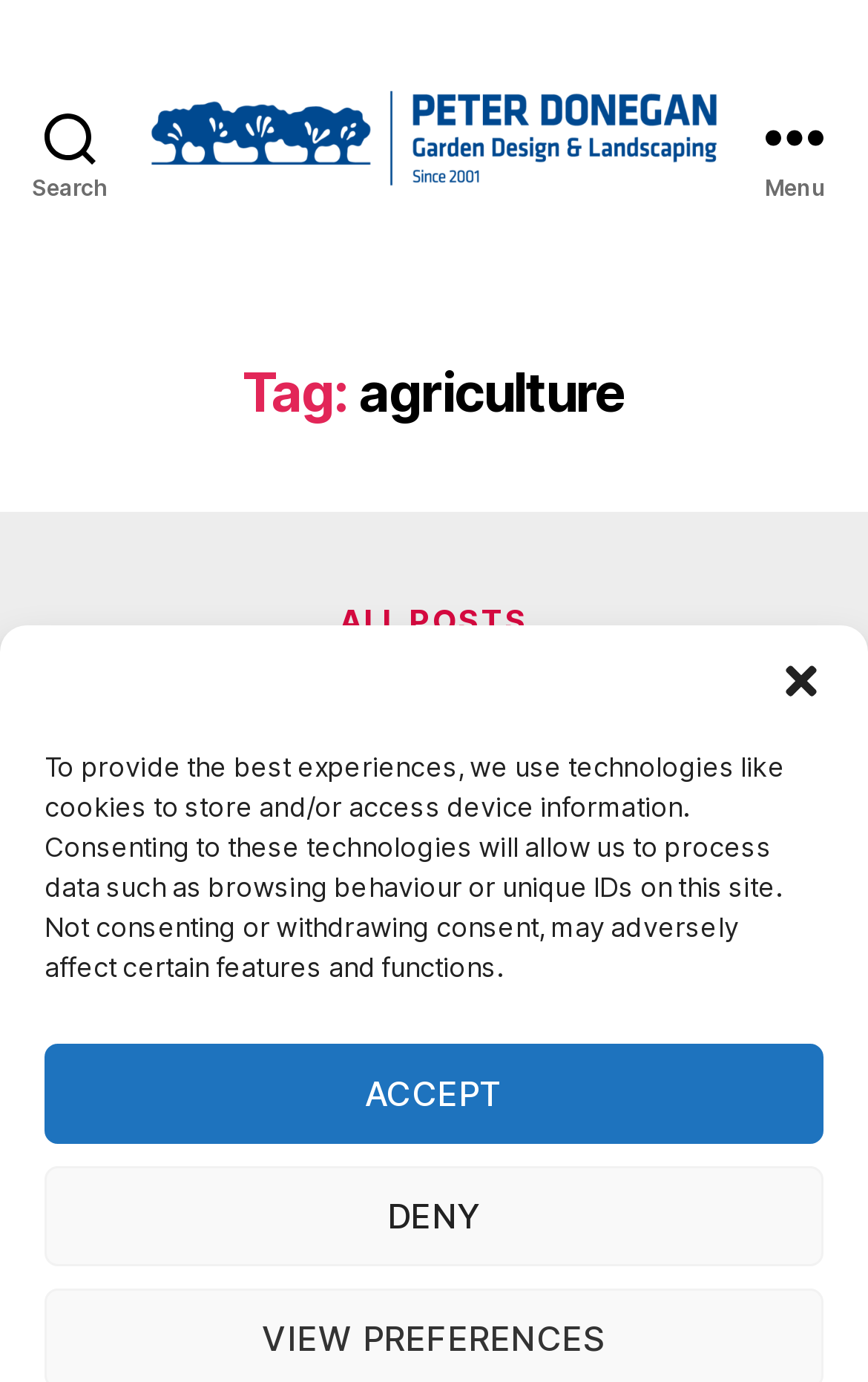What is the category of the post 'Beautiful Cow Competition'?
Please provide a single word or phrase as your answer based on the screenshot.

agriculture